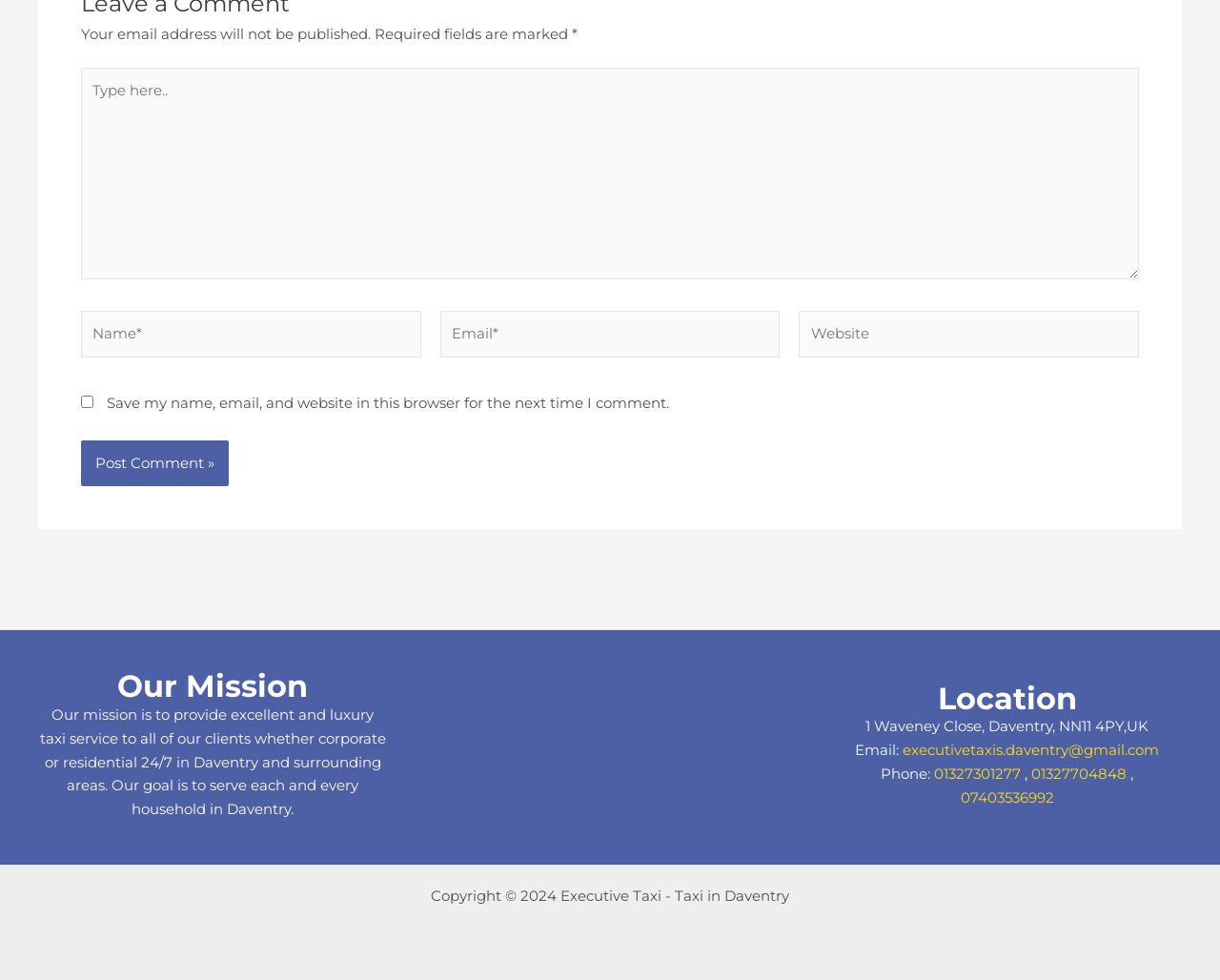Please answer the following question using a single word or phrase: 
What is the company's email address?

executivetaxis.daventry@gmail.com